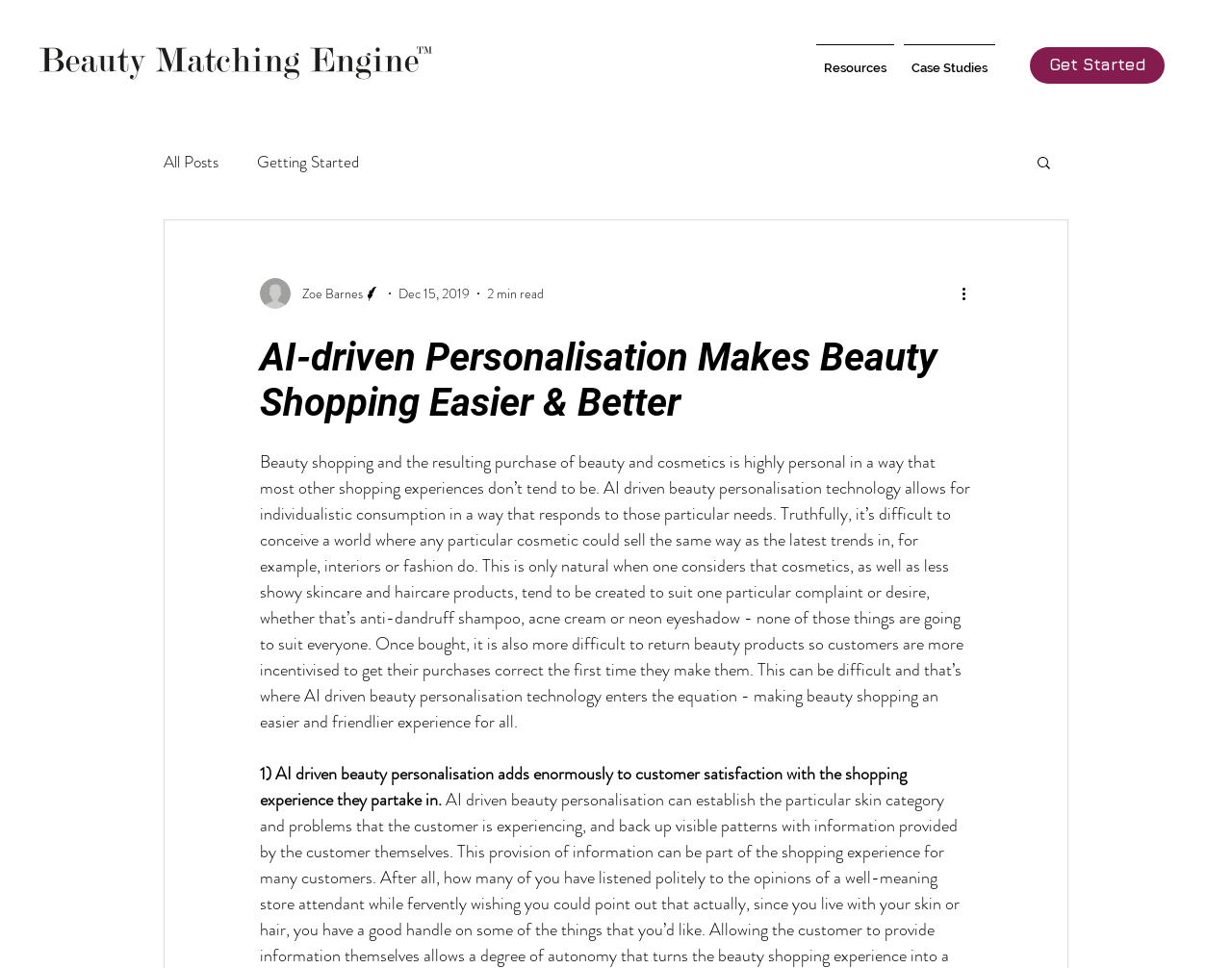Refer to the element description bird feeding and identify the corresponding bounding box in the screenshot. Format the coordinates as (top-left x, top-left y, bottom-right x, bottom-right y) with values in the range of 0 to 1.

None